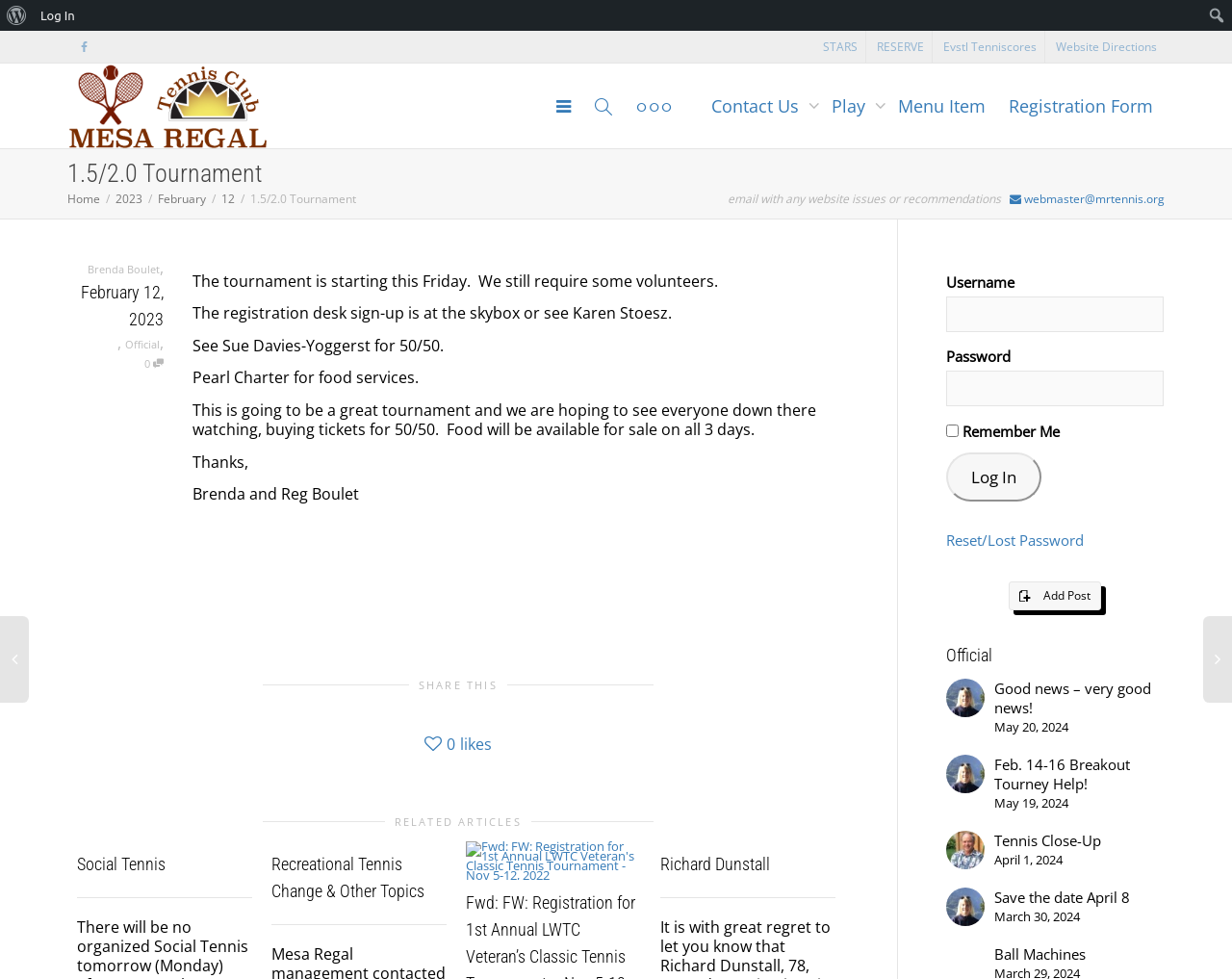Identify the bounding box coordinates for the element you need to click to achieve the following task: "Search for something". Provide the bounding box coordinates as four float numbers between 0 and 1, in the form [left, top, right, bottom].

[0.976, 0.0, 1.0, 0.031]